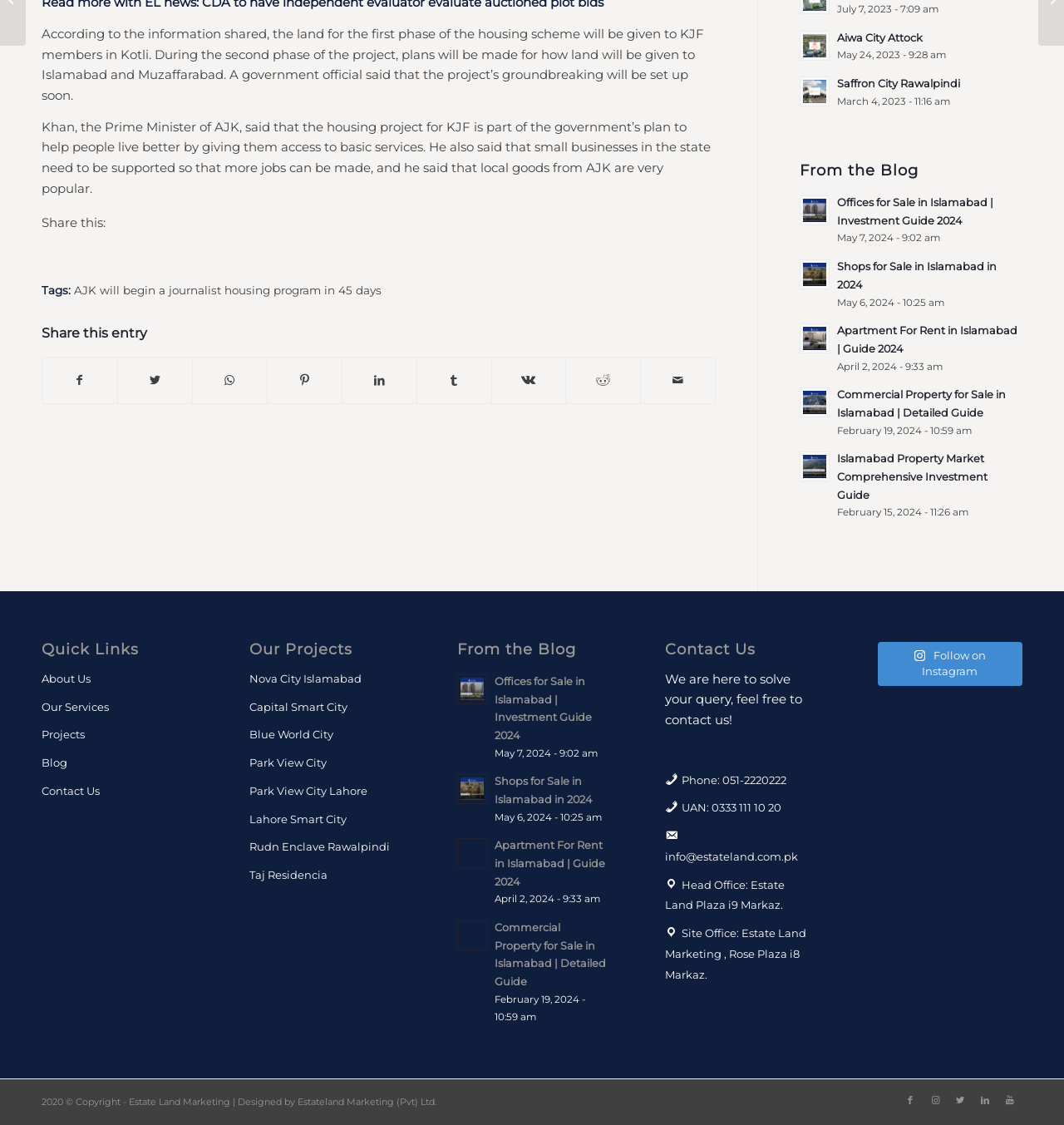Using the provided element description: "Youtube", determine the bounding box coordinates of the corresponding UI element in the screenshot.

[0.938, 0.967, 0.961, 0.989]